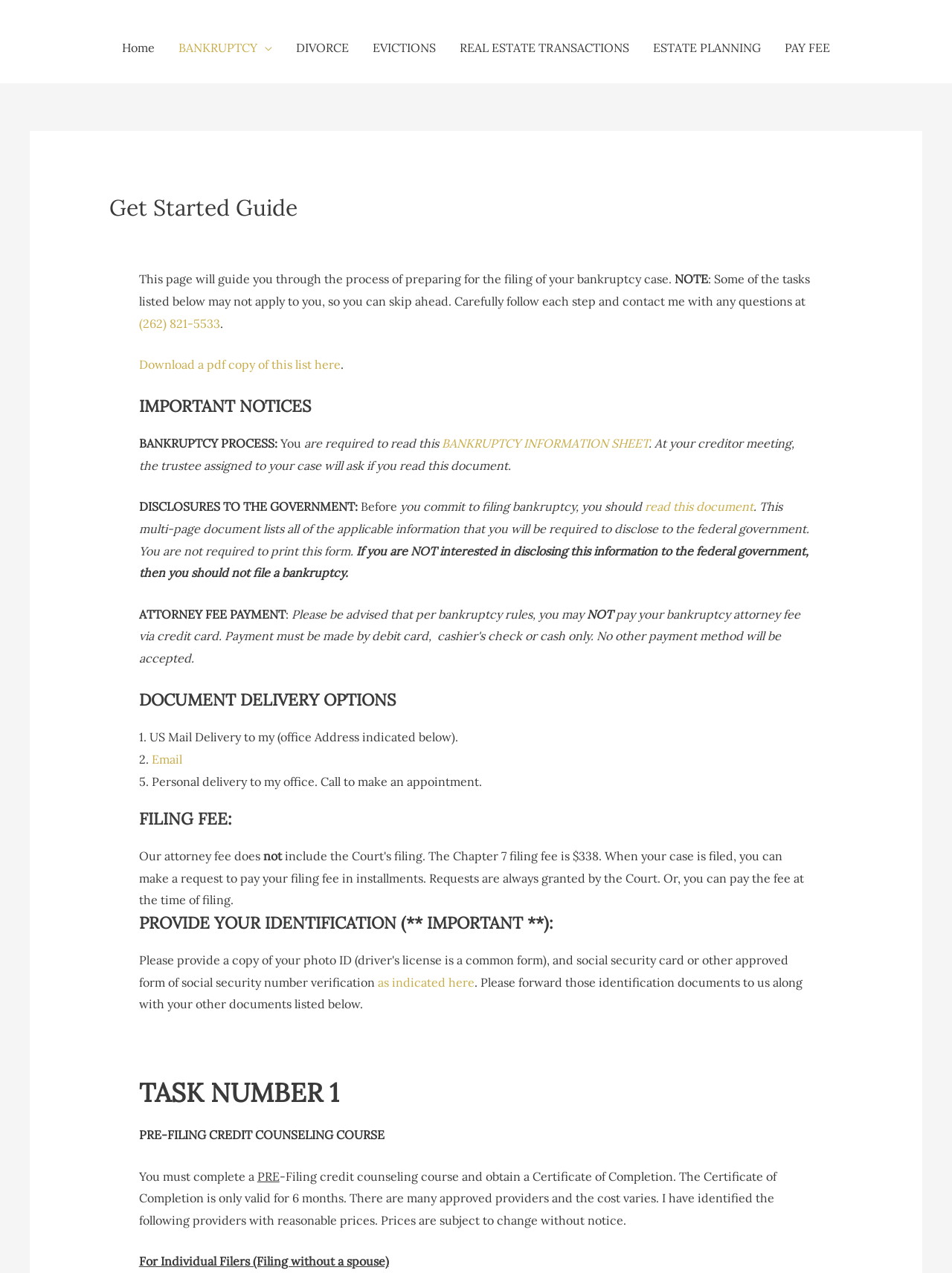Provide the bounding box coordinates of the section that needs to be clicked to accomplish the following instruction: "Click on the 'as indicated here' link."

[0.397, 0.766, 0.498, 0.777]